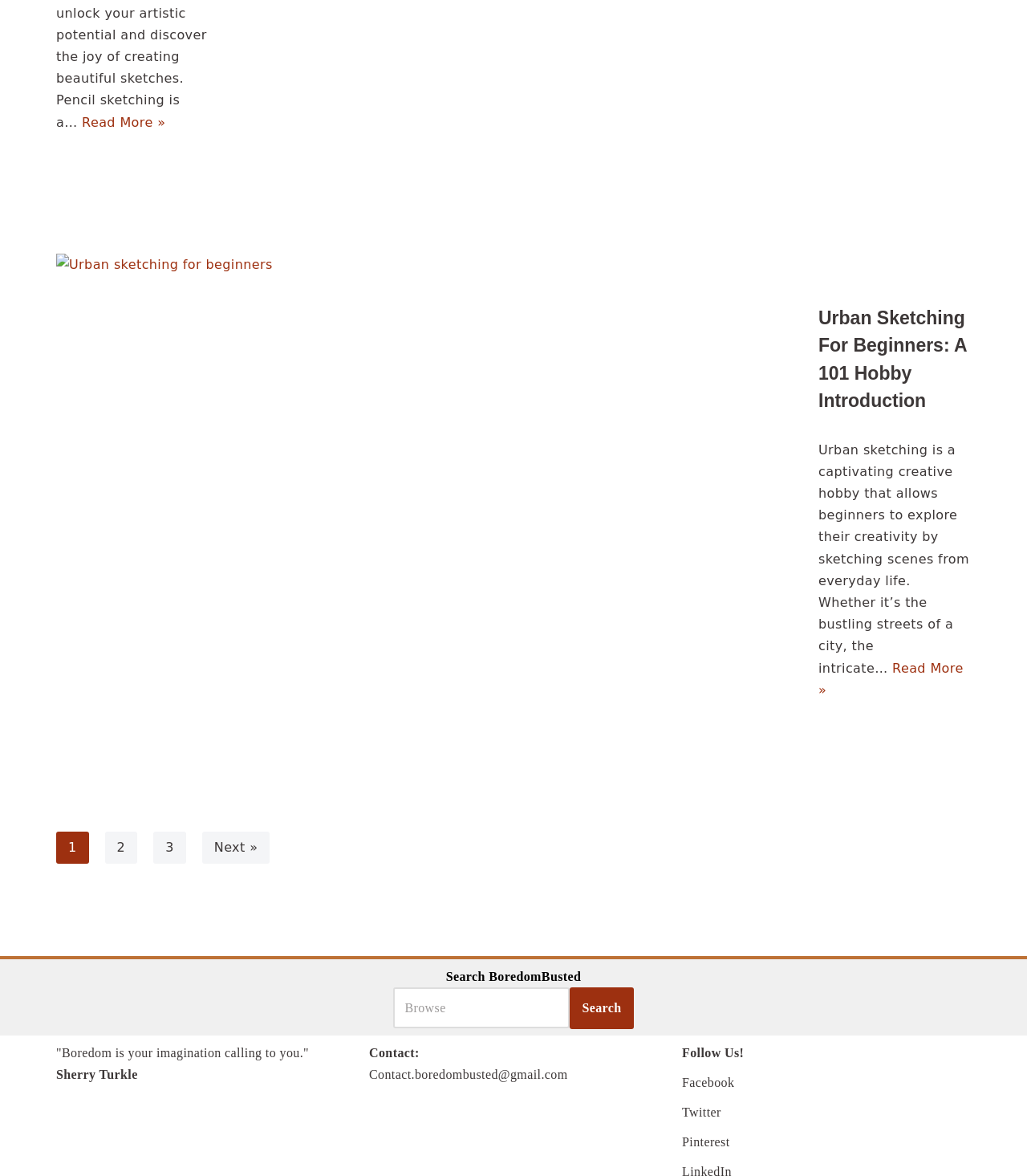Determine the bounding box coordinates for the area that needs to be clicked to fulfill this task: "Go to the next page". The coordinates must be given as four float numbers between 0 and 1, i.e., [left, top, right, bottom].

[0.197, 0.707, 0.263, 0.734]